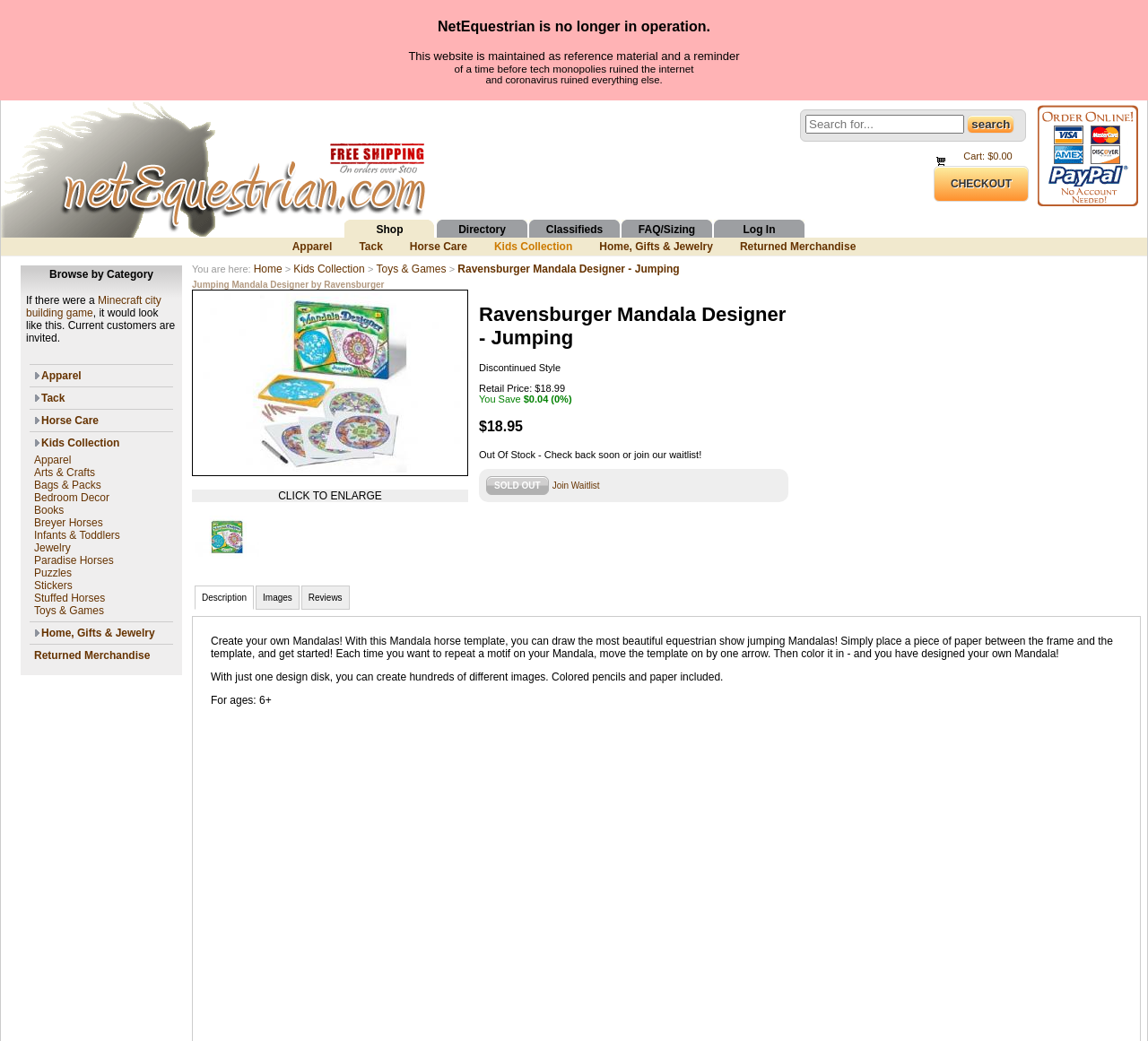Give the bounding box coordinates for this UI element: "CHECKOUT". The coordinates should be four float numbers between 0 and 1, arranged as [left, top, right, bottom].

[0.813, 0.159, 0.896, 0.194]